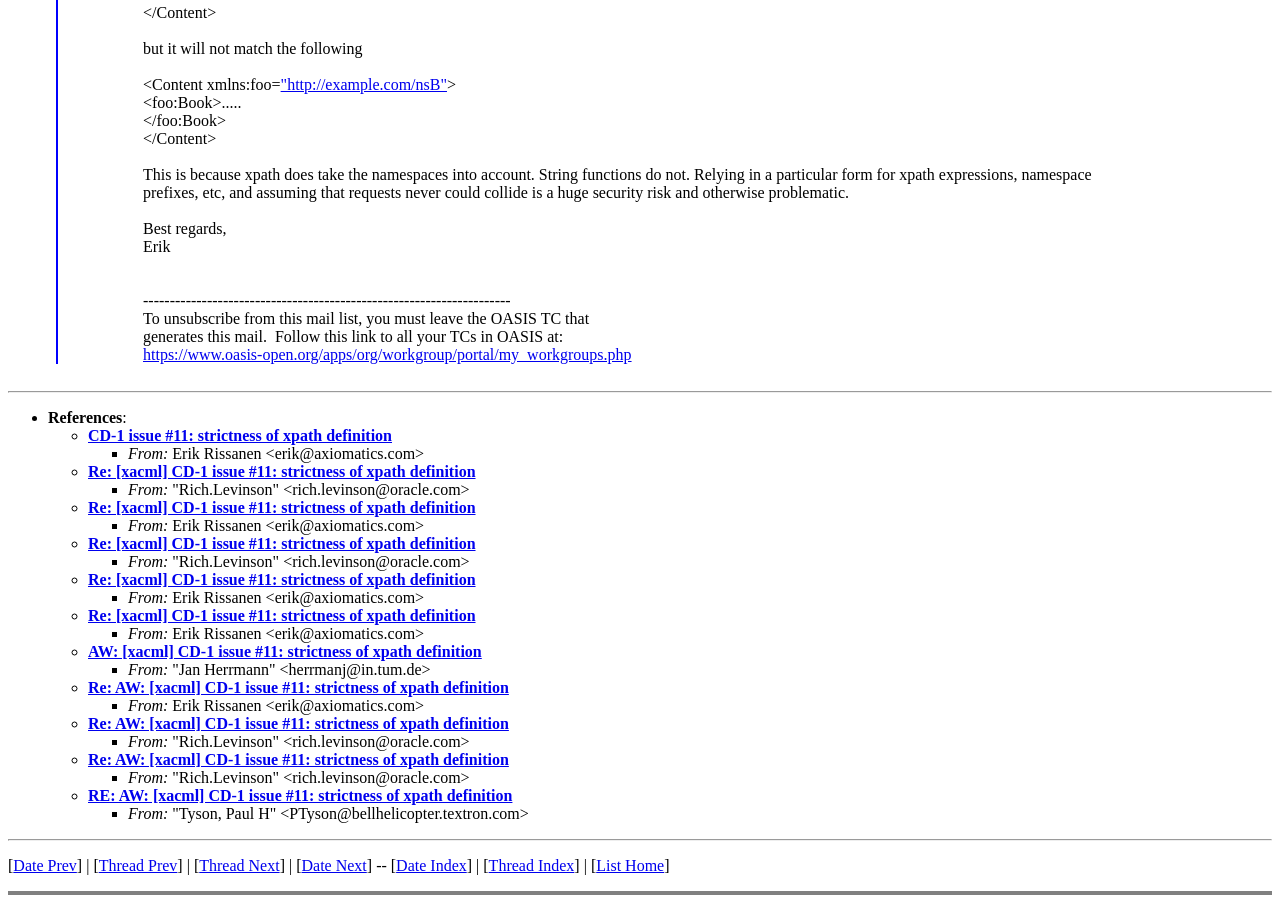Please find the bounding box coordinates of the section that needs to be clicked to achieve this instruction: "Click on the link 'CD-1 issue #11: strictness of xpath definition'".

[0.069, 0.473, 0.306, 0.492]